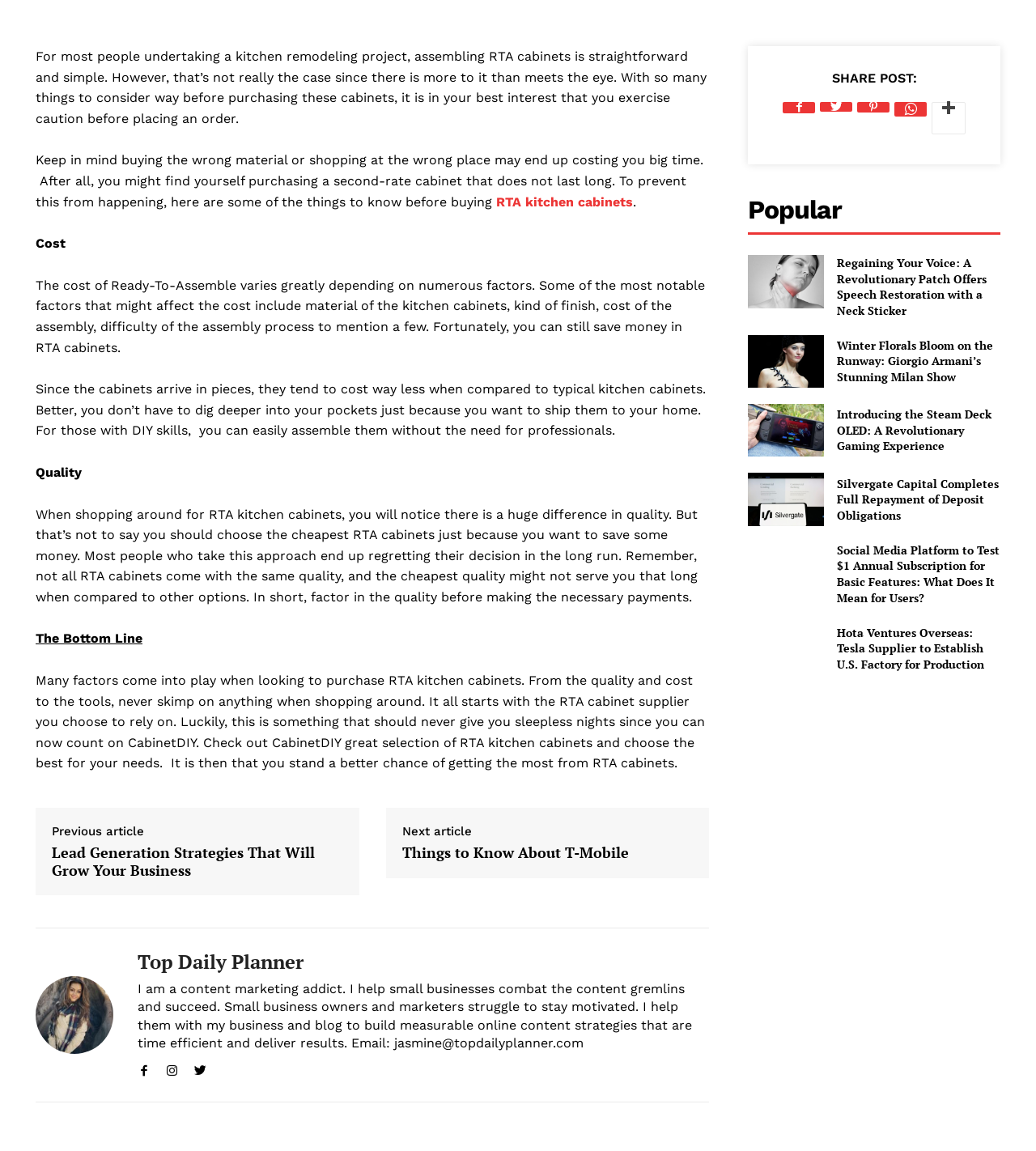Specify the bounding box coordinates of the area to click in order to execute this command: 'Read the previous article'. The coordinates should consist of four float numbers ranging from 0 to 1, and should be formatted as [left, top, right, bottom].

[0.05, 0.716, 0.139, 0.729]